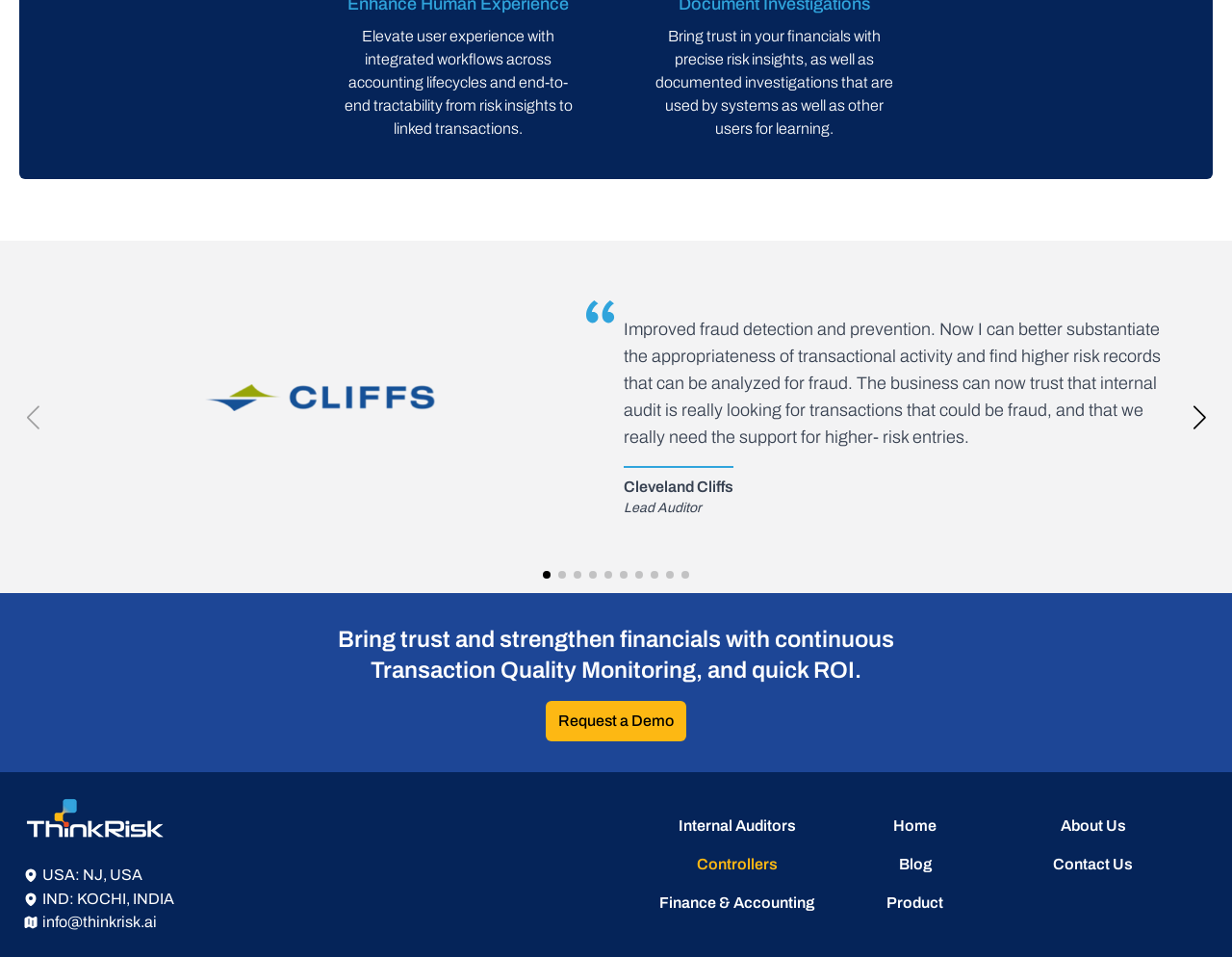Please determine the bounding box coordinates of the element to click on in order to accomplish the following task: "Enter email address". Ensure the coordinates are four float numbers ranging from 0 to 1, i.e., [left, top, right, bottom].

None